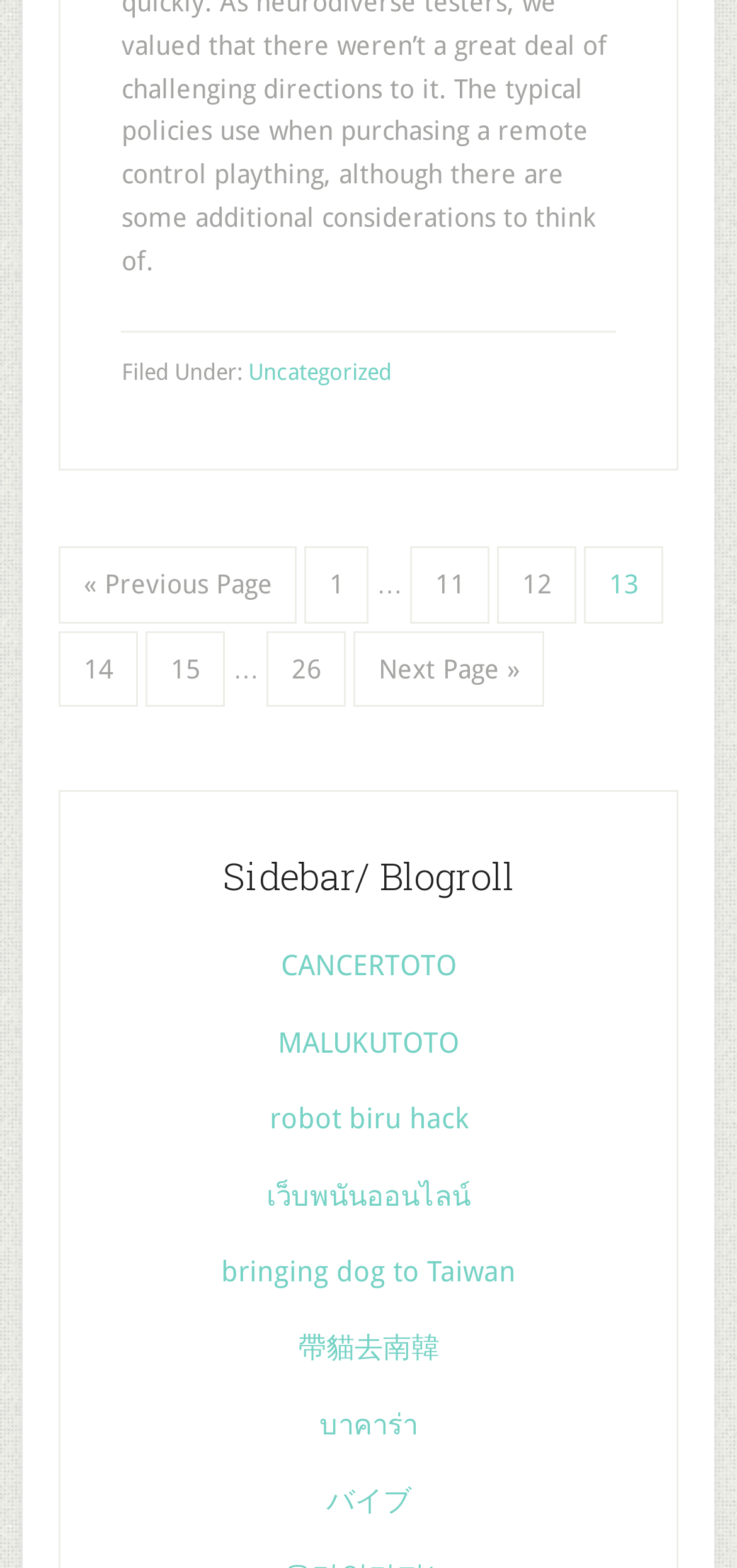Locate the bounding box coordinates of the clickable part needed for the task: "checkMALUKUTOTO".

[0.377, 0.654, 0.623, 0.676]